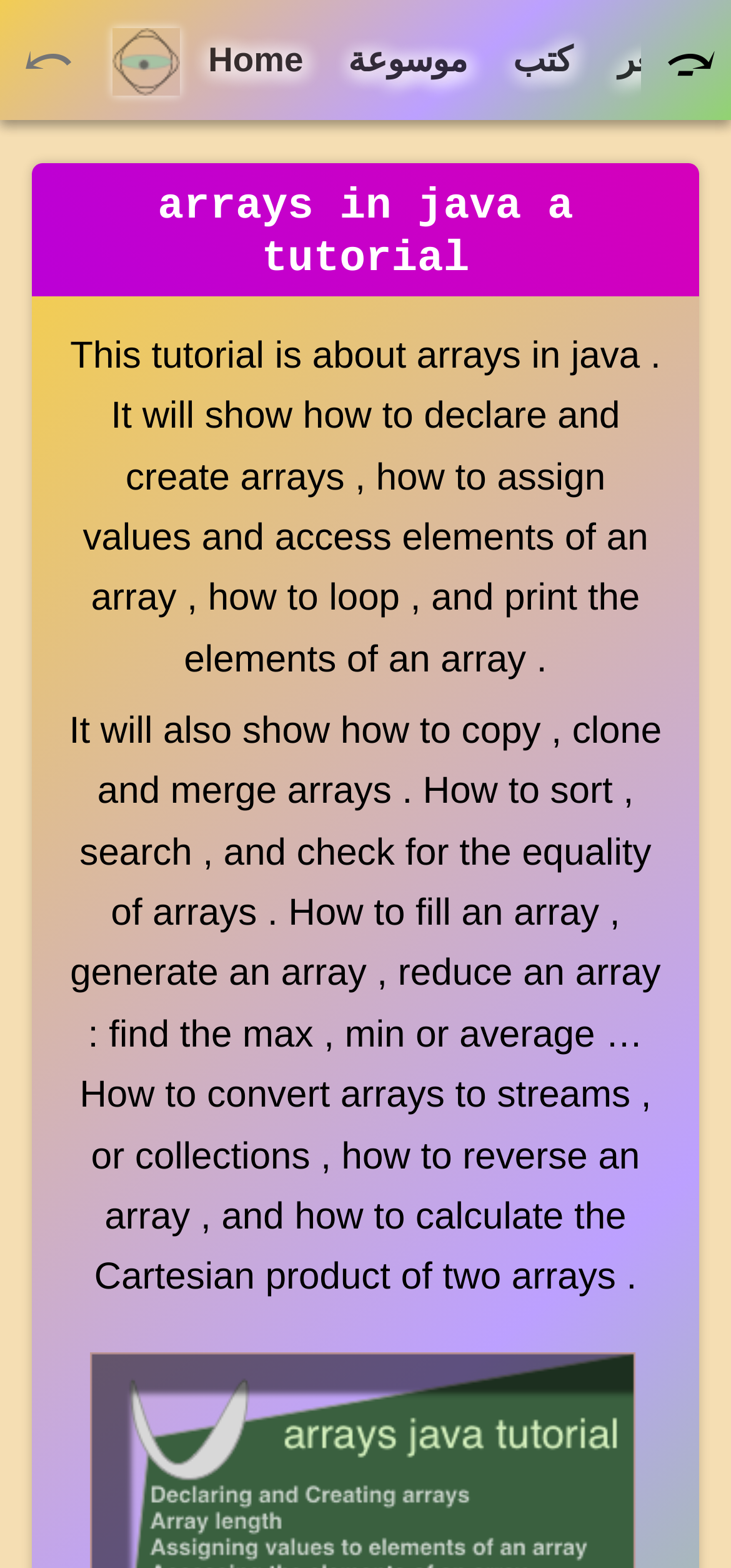What is the first link on the top navigation bar?
Based on the image, give a concise answer in the form of a single word or short phrase.

Home